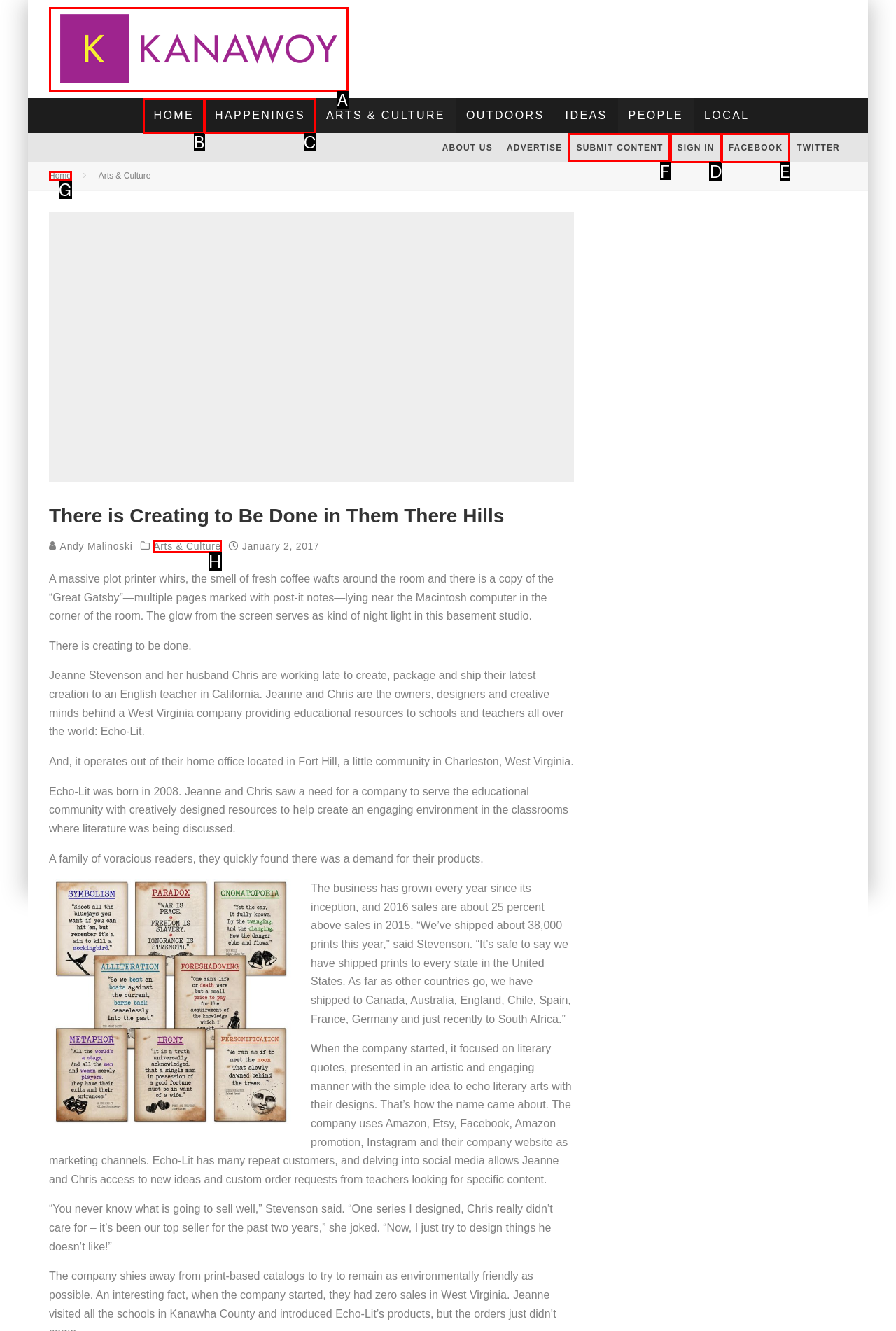Based on the choices marked in the screenshot, which letter represents the correct UI element to perform the task: Click on the 'SUBMIT CONTENT' link?

F